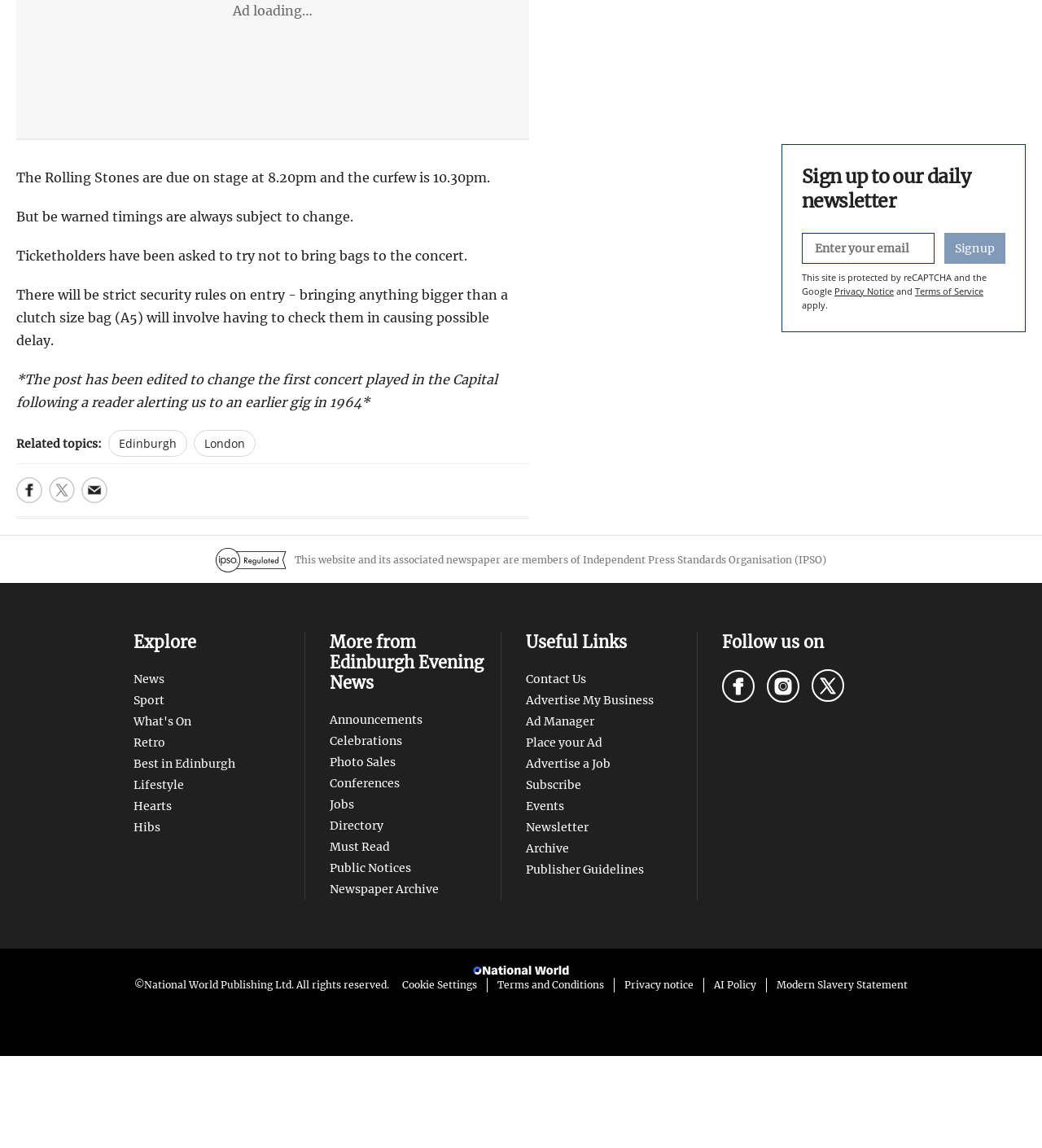Provide your answer to the question using just one word or phrase: How can I share this article?

Facebook, Twitter, Email